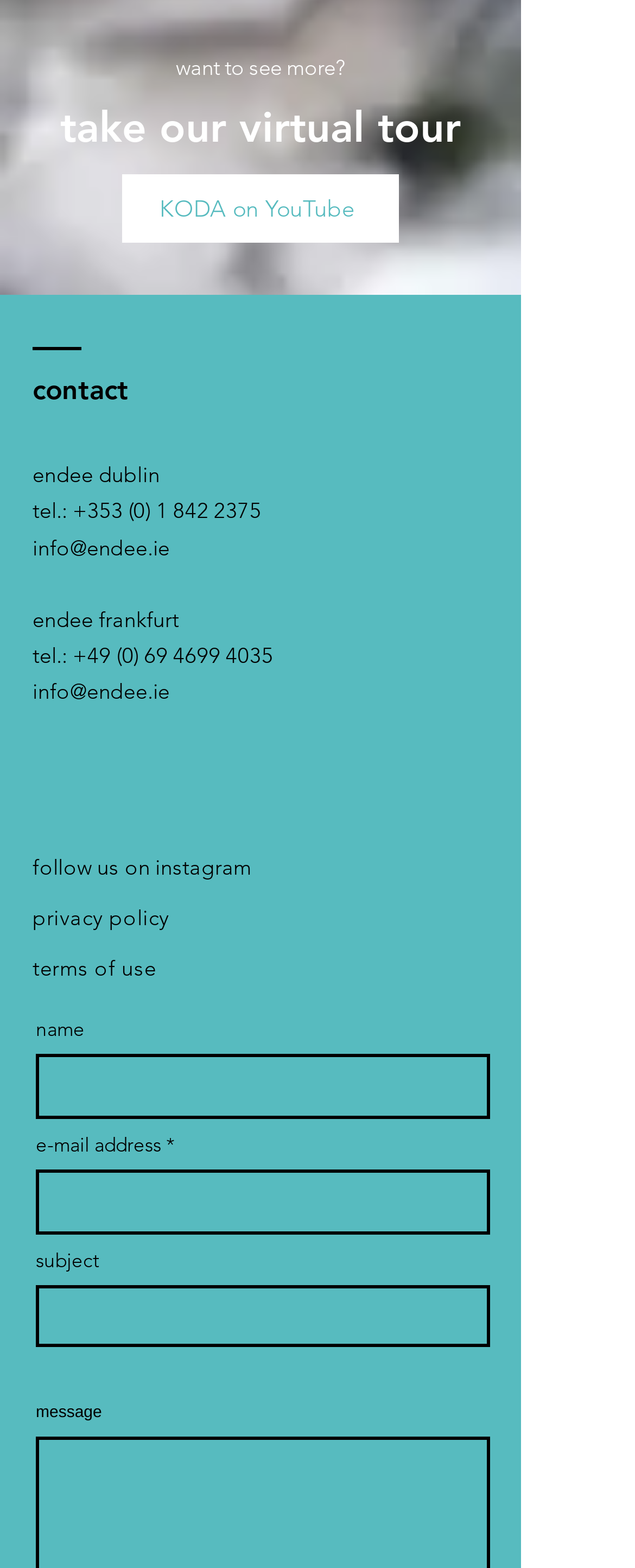Determine the bounding box for the HTML element described here: "+353 (0) 1 842 2375". The coordinates should be given as [left, top, right, bottom] with each number being a float between 0 and 1.

[0.114, 0.318, 0.412, 0.334]